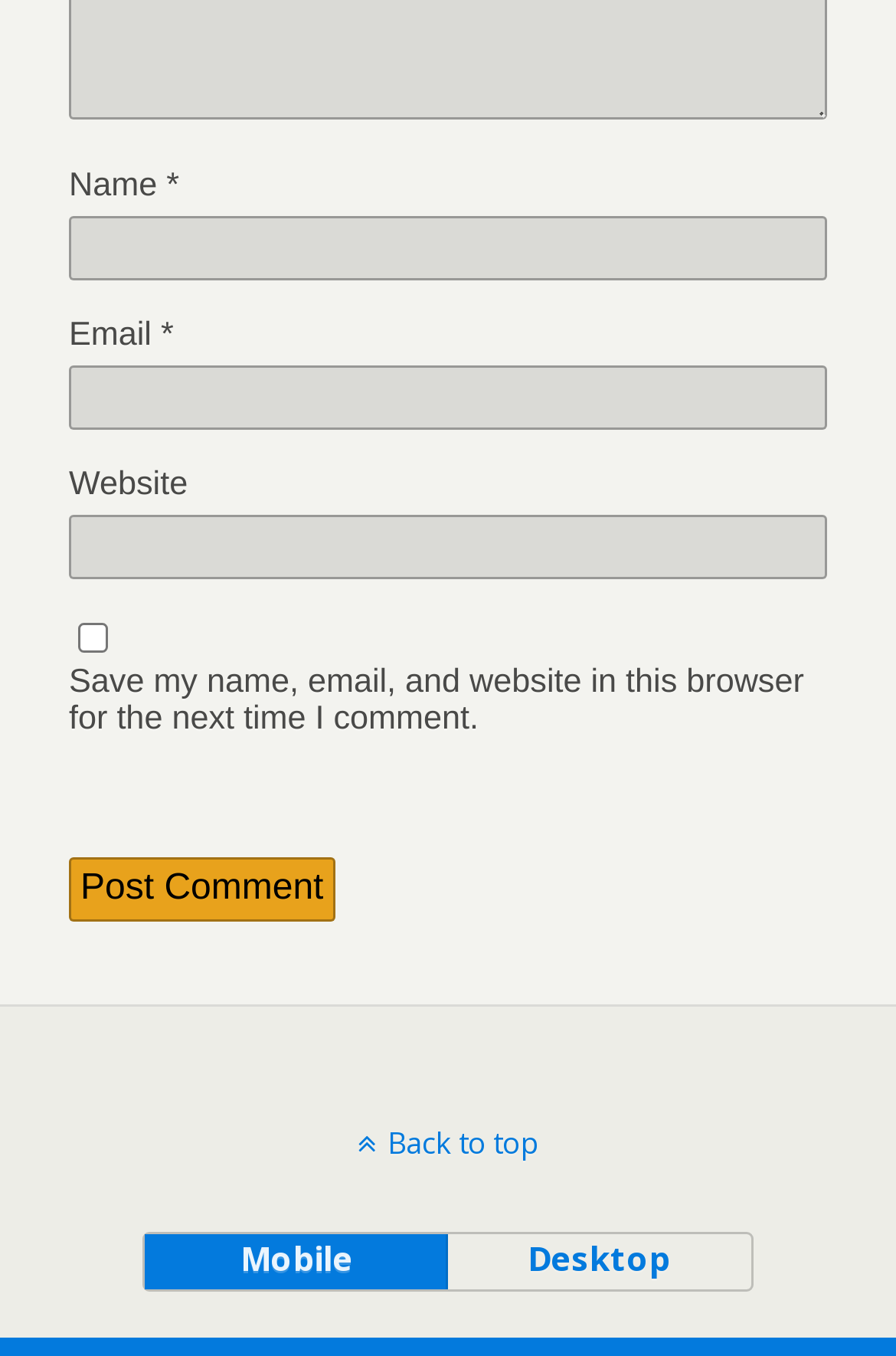Please determine the bounding box coordinates for the element that should be clicked to follow these instructions: "follow polyurethane coving link".

None